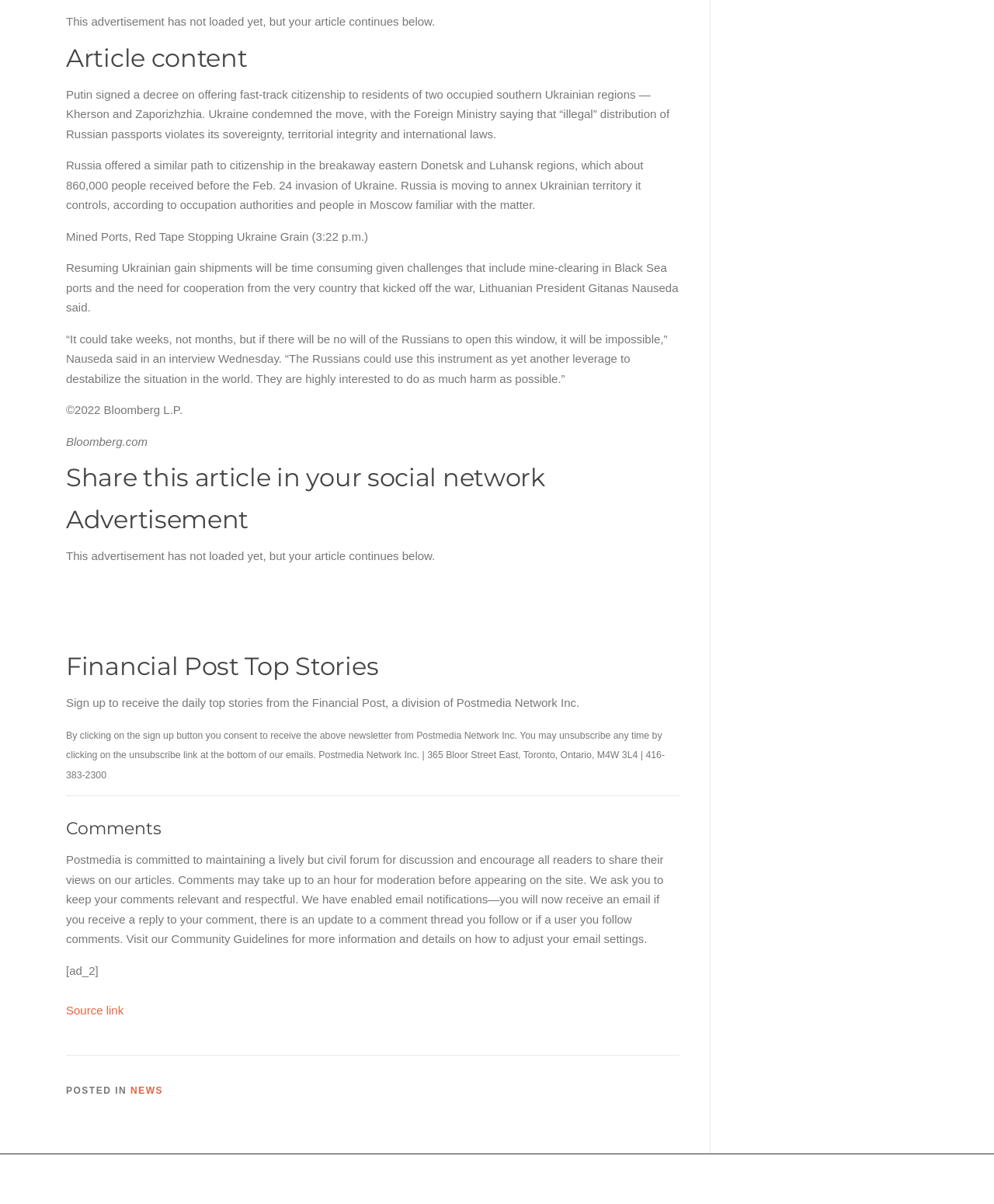Provide a brief response to the question below using a single word or phrase: 
What is the name of the newsletter mentioned?

Financial Post Top Stories